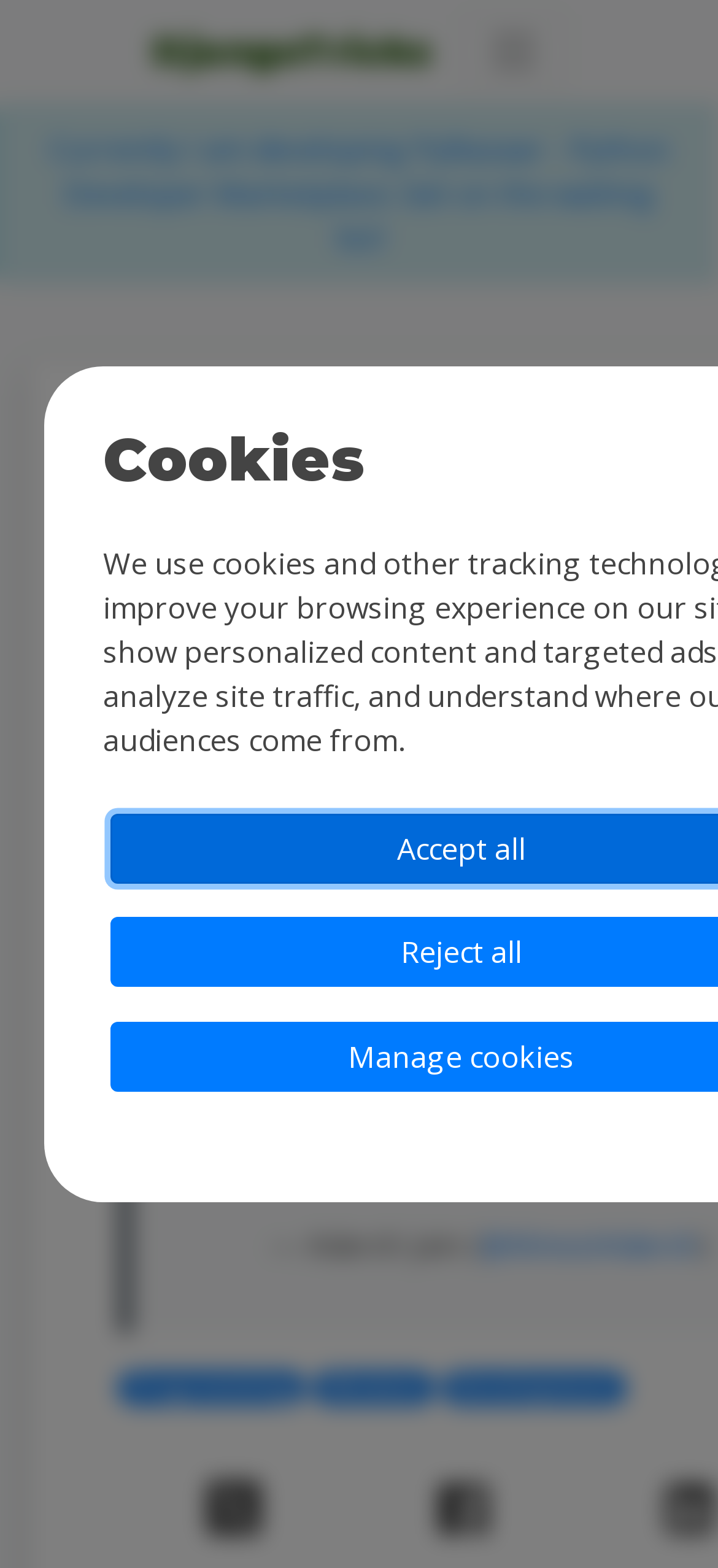Provide your answer in one word or a succinct phrase for the question: 
What are the three categories listed at the bottom of the page?

Programming, Wisdom, Development